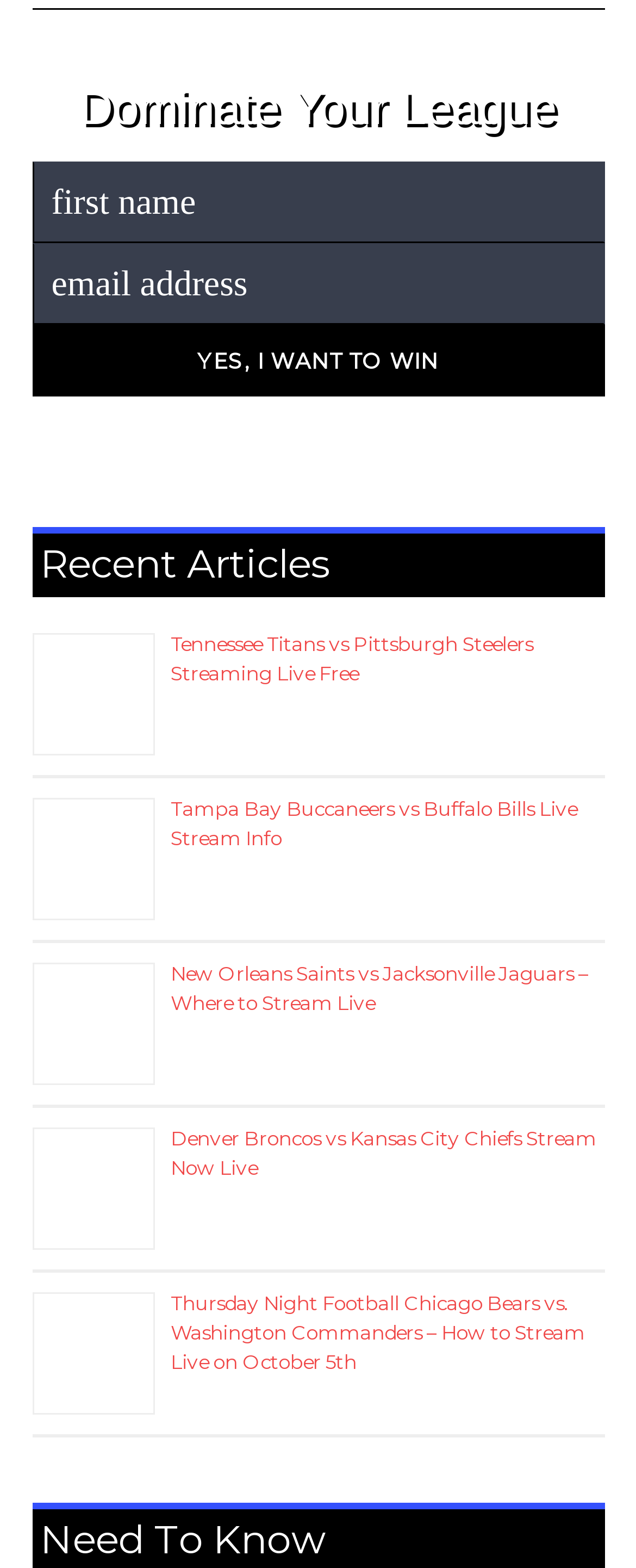Locate the bounding box coordinates of the segment that needs to be clicked to meet this instruction: "Read Tennessee Titans vs Pittsburgh Steelers Streaming Live Free article".

[0.268, 0.402, 0.837, 0.437]